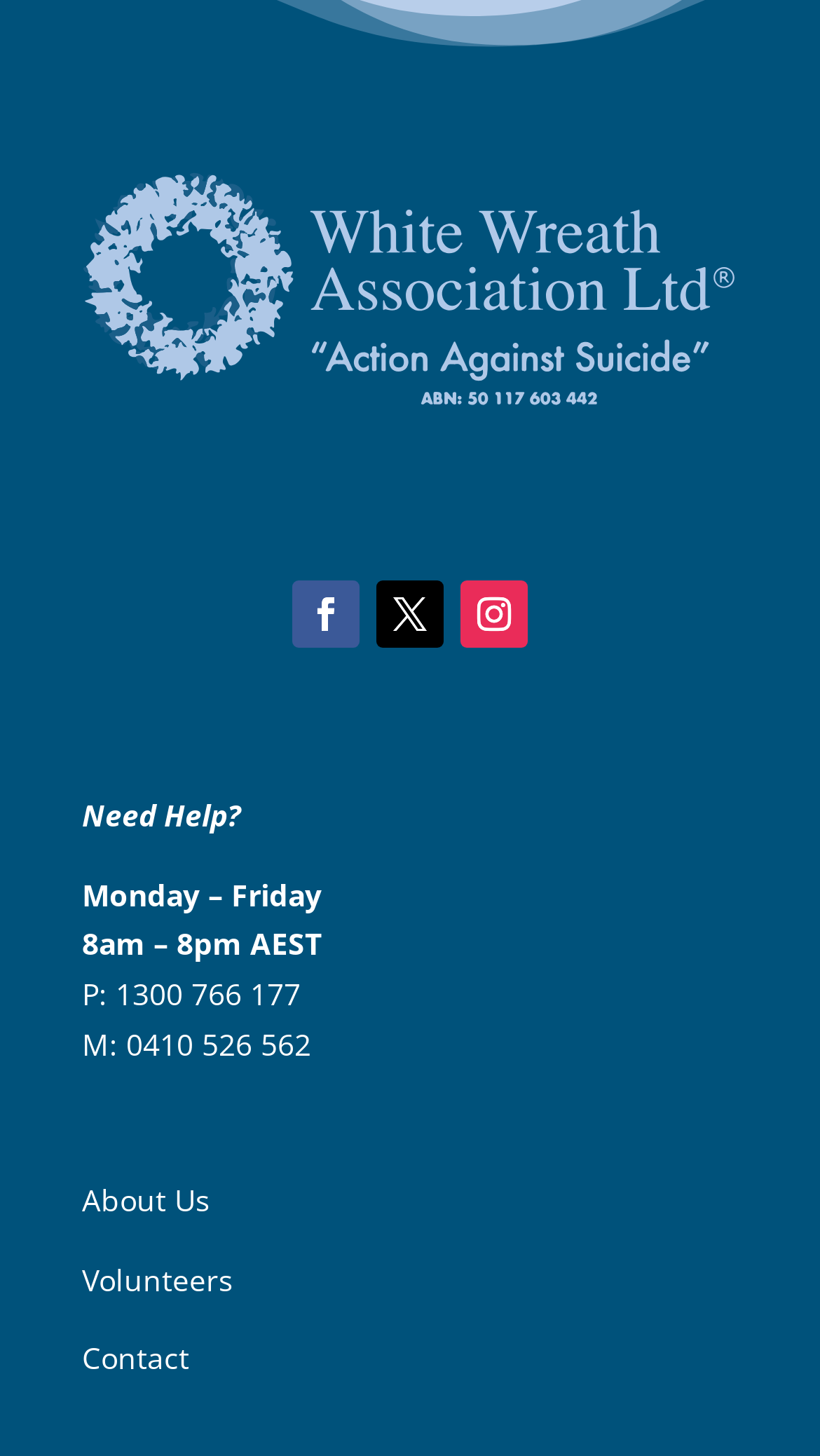Please determine the bounding box coordinates of the clickable area required to carry out the following instruction: "Click the mobile number to send a message". The coordinates must be four float numbers between 0 and 1, represented as [left, top, right, bottom].

[0.154, 0.704, 0.379, 0.731]